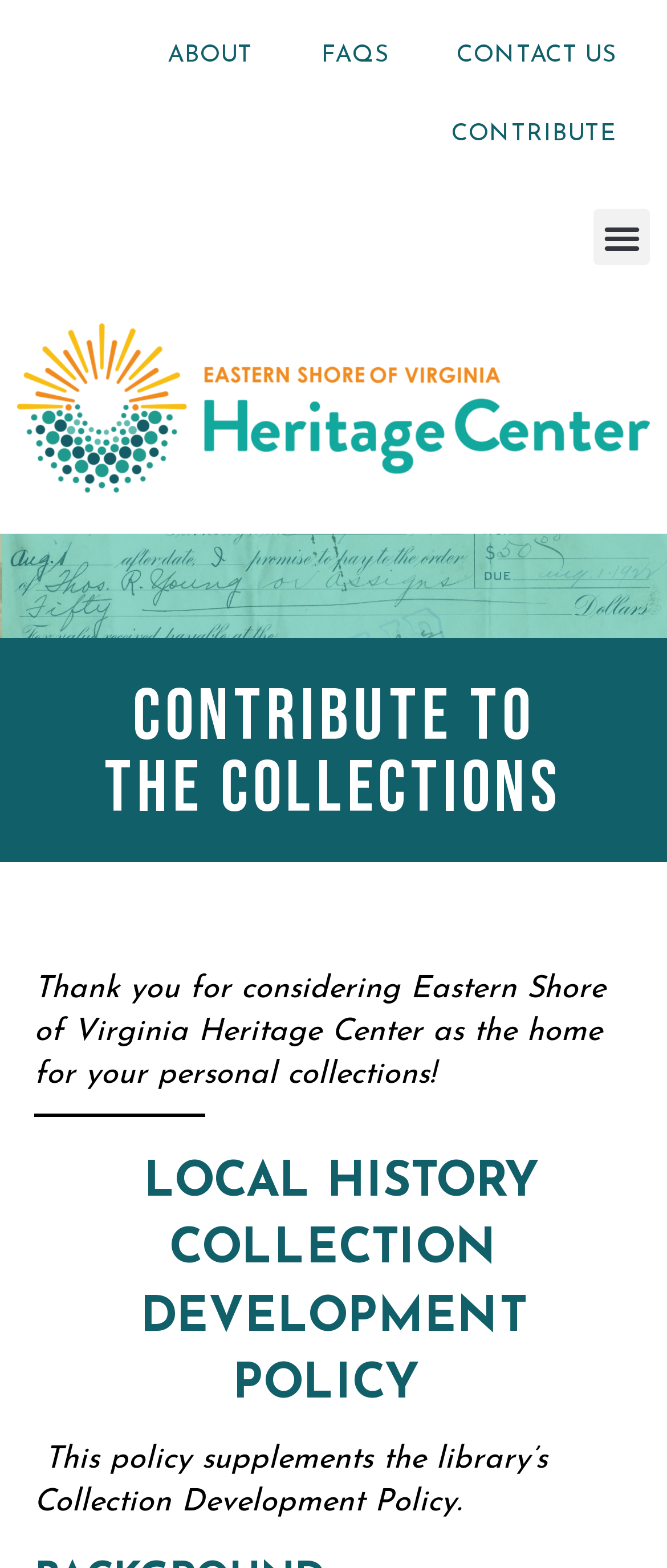What is the tone of the text 'Thank you for considering Eastern Shore of Virginia Heritage Center as the home for your personal collections!'?
Based on the screenshot, respond with a single word or phrase.

Appreciative